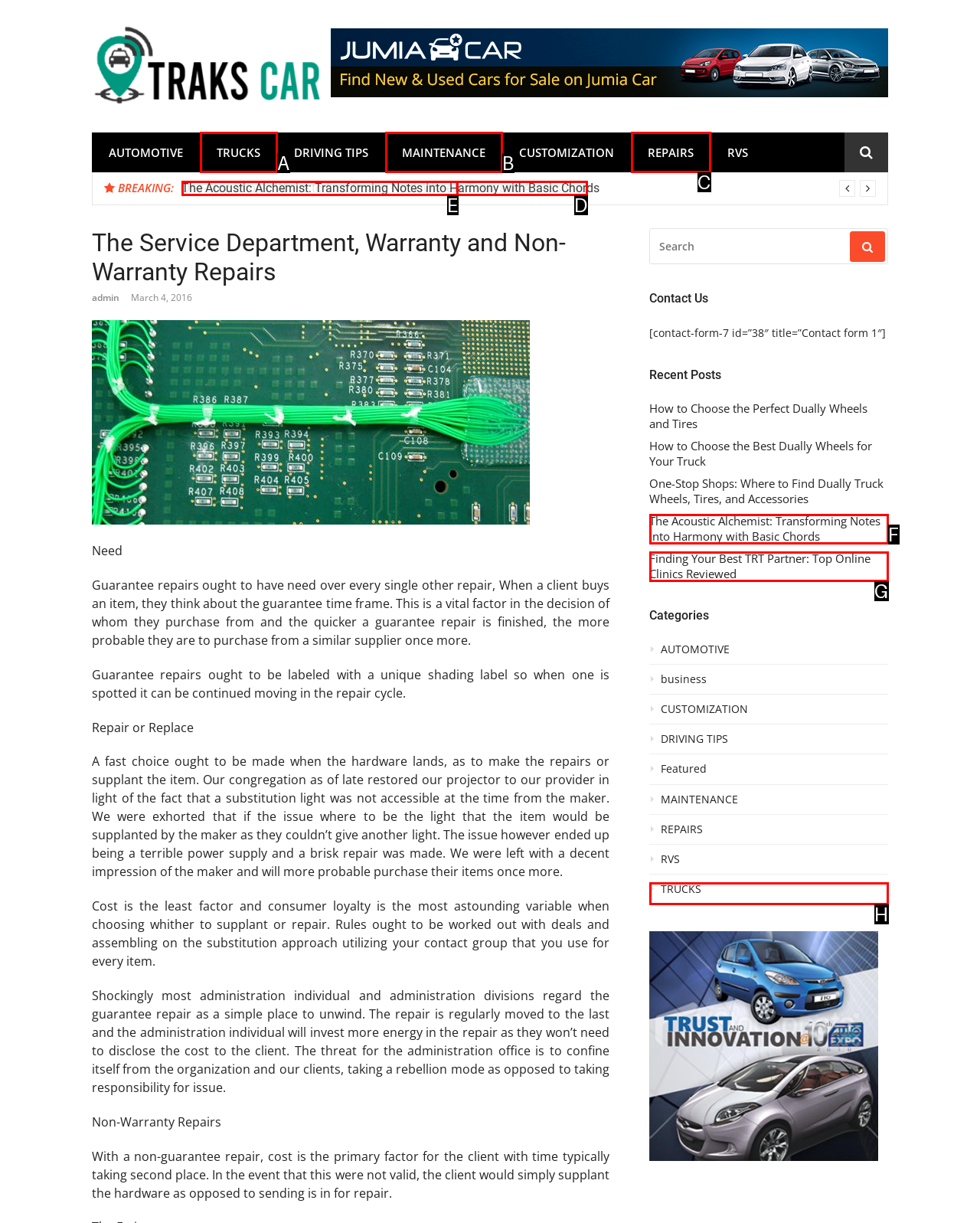Point out which UI element to click to complete this task: Click on the 'TRUCKS' link
Answer with the letter corresponding to the right option from the available choices.

A